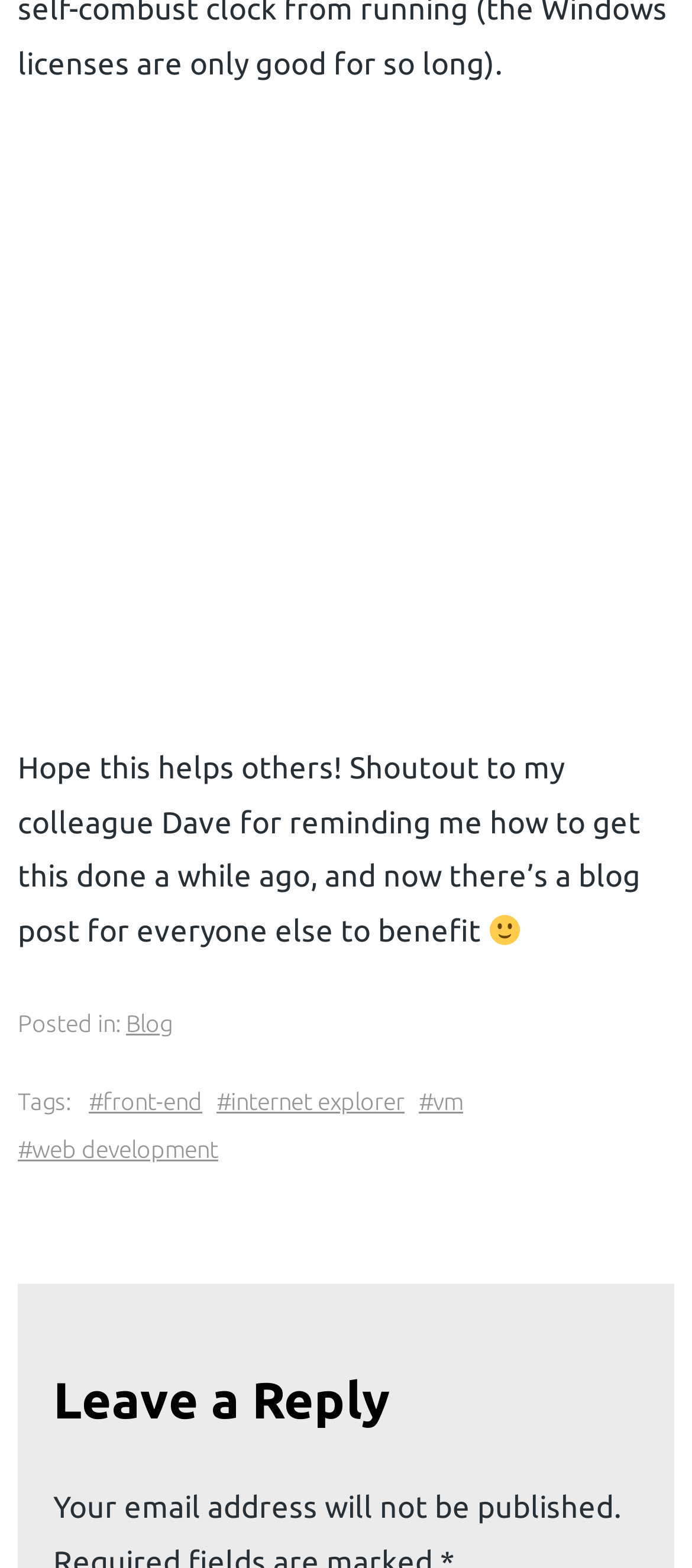What is the topic of the blog post related to?
Based on the content of the image, thoroughly explain and answer the question.

The topic of the blog post is related to web development because of the tags '#front-end', '#internet explorer', '#vm', and '#web development' which are all relevant to web development.